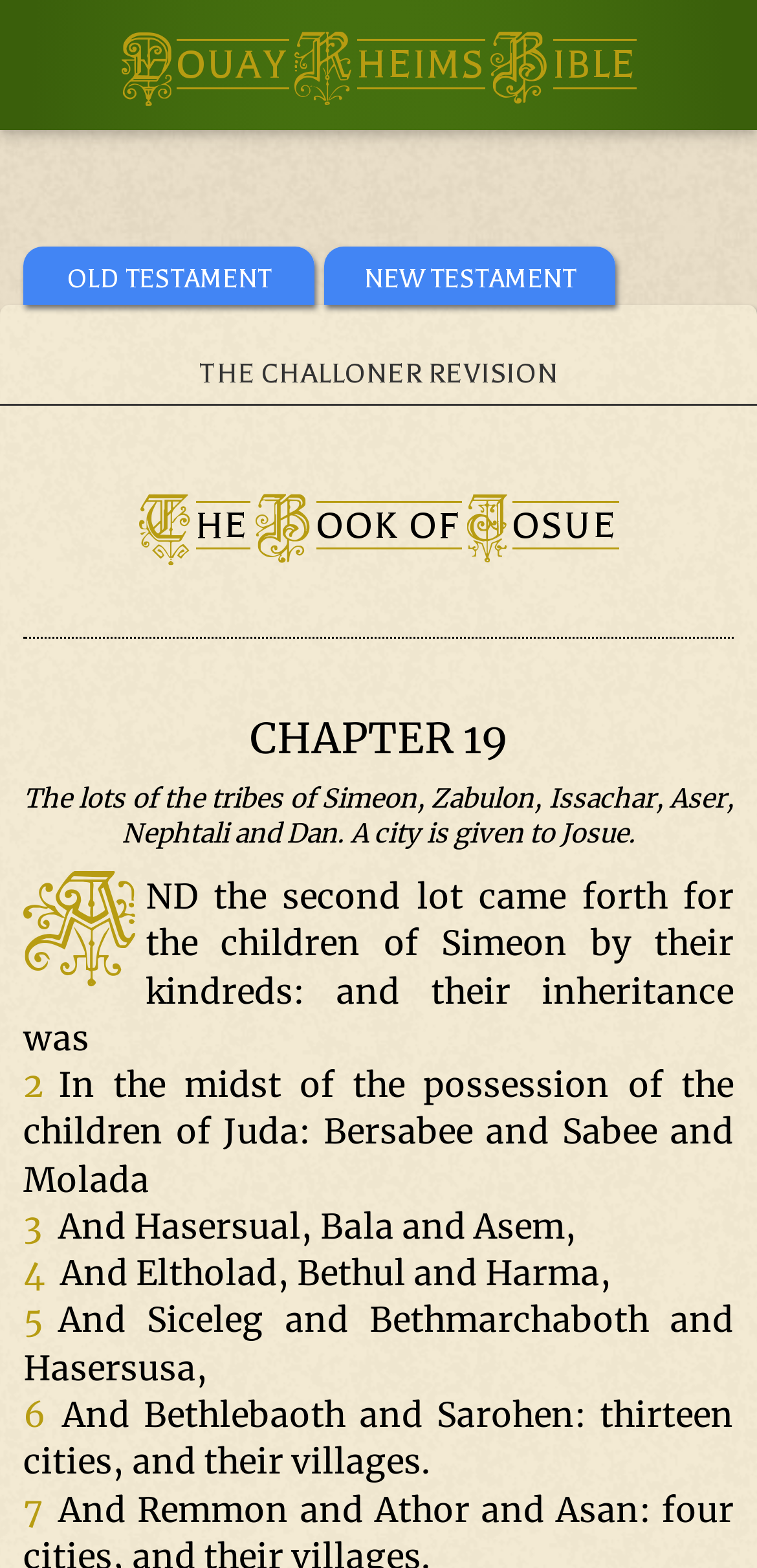Give a one-word or short phrase answer to the question: 
What is the name of the tribe mentioned in the second lot?

Simeon